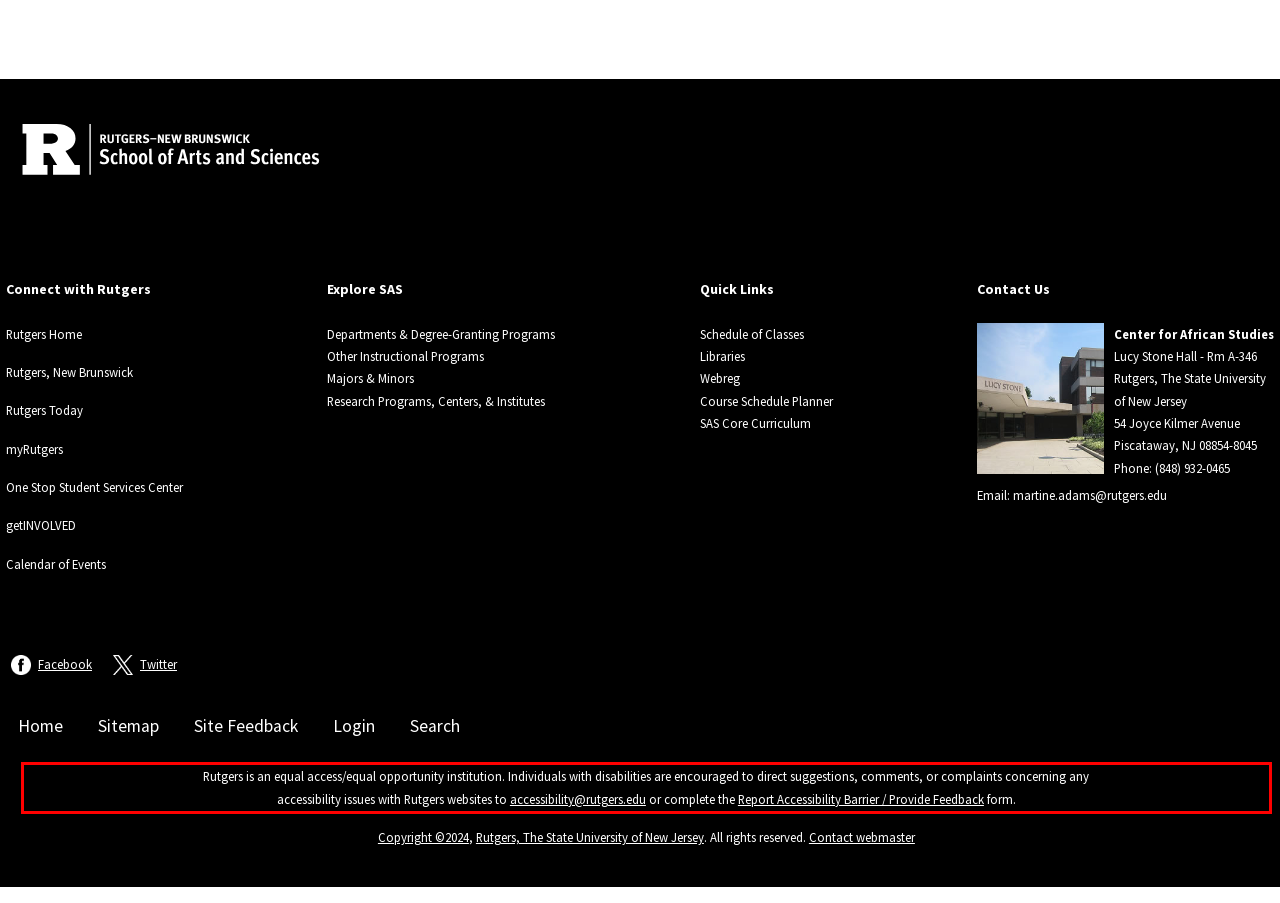The screenshot provided shows a webpage with a red bounding box. Apply OCR to the text within this red bounding box and provide the extracted content.

Rutgers is an equal access/equal opportunity institution. Individuals with disabilities are encouraged to direct suggestions, comments, or complaints concerning any accessibility issues with Rutgers websites to accessibility@rutgers.edu or complete the Report Accessibility Barrier / Provide Feedback form.